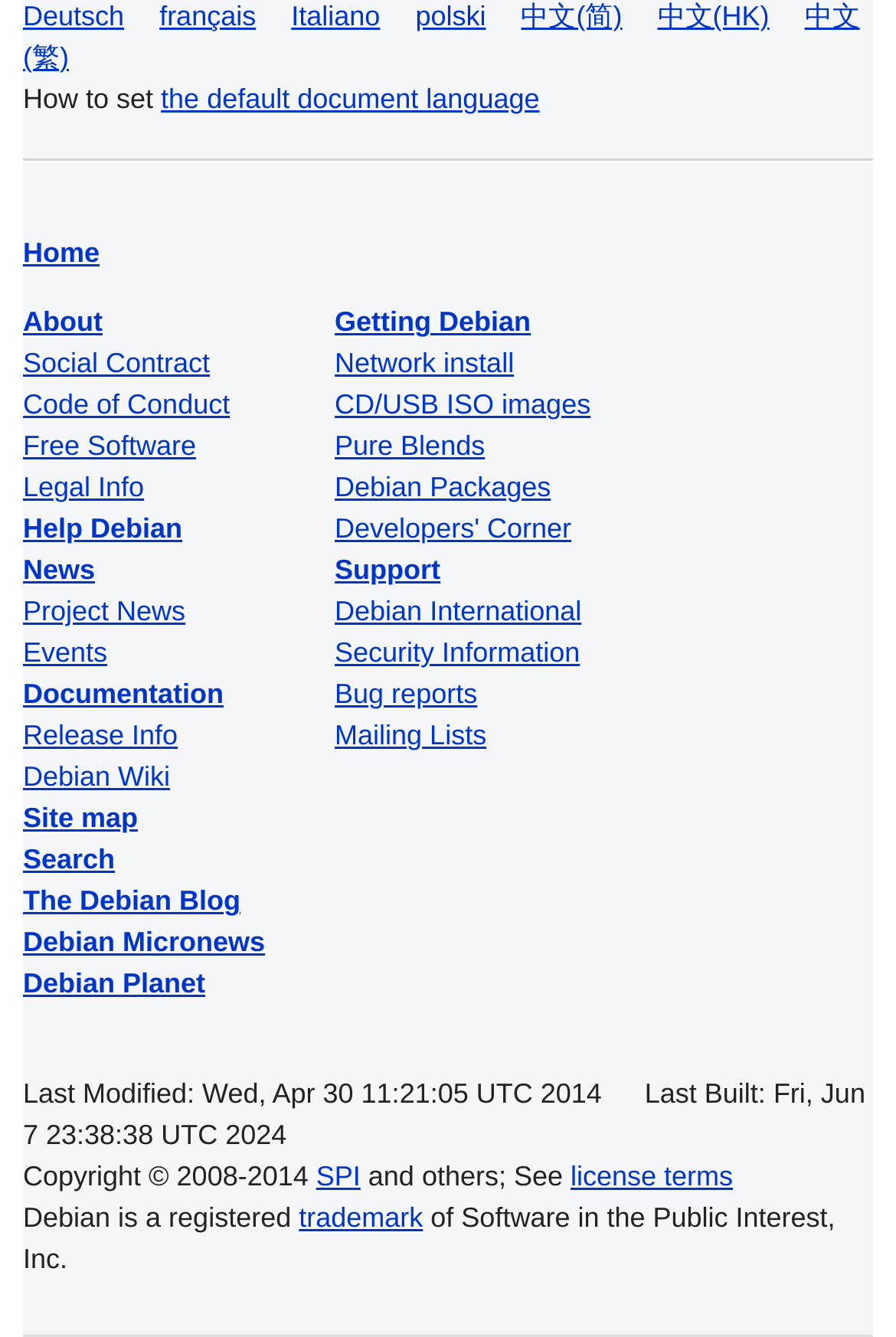Locate the bounding box coordinates of the element you need to click to accomplish the task described by this instruction: "Search the website".

[0.026, 0.631, 0.128, 0.655]